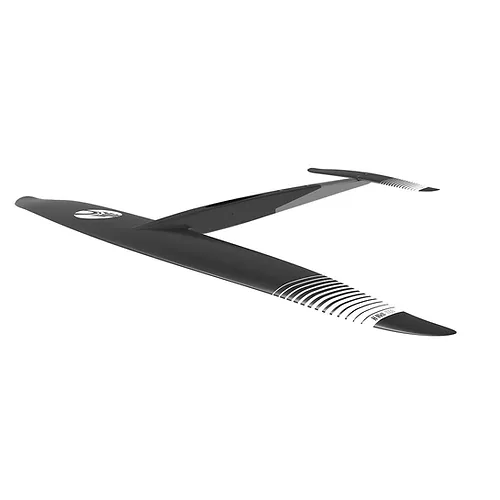Please answer the following question using a single word or phrase: 
What is the focus of the Cabrinha H-Series MKII?

Efficiency and high performance